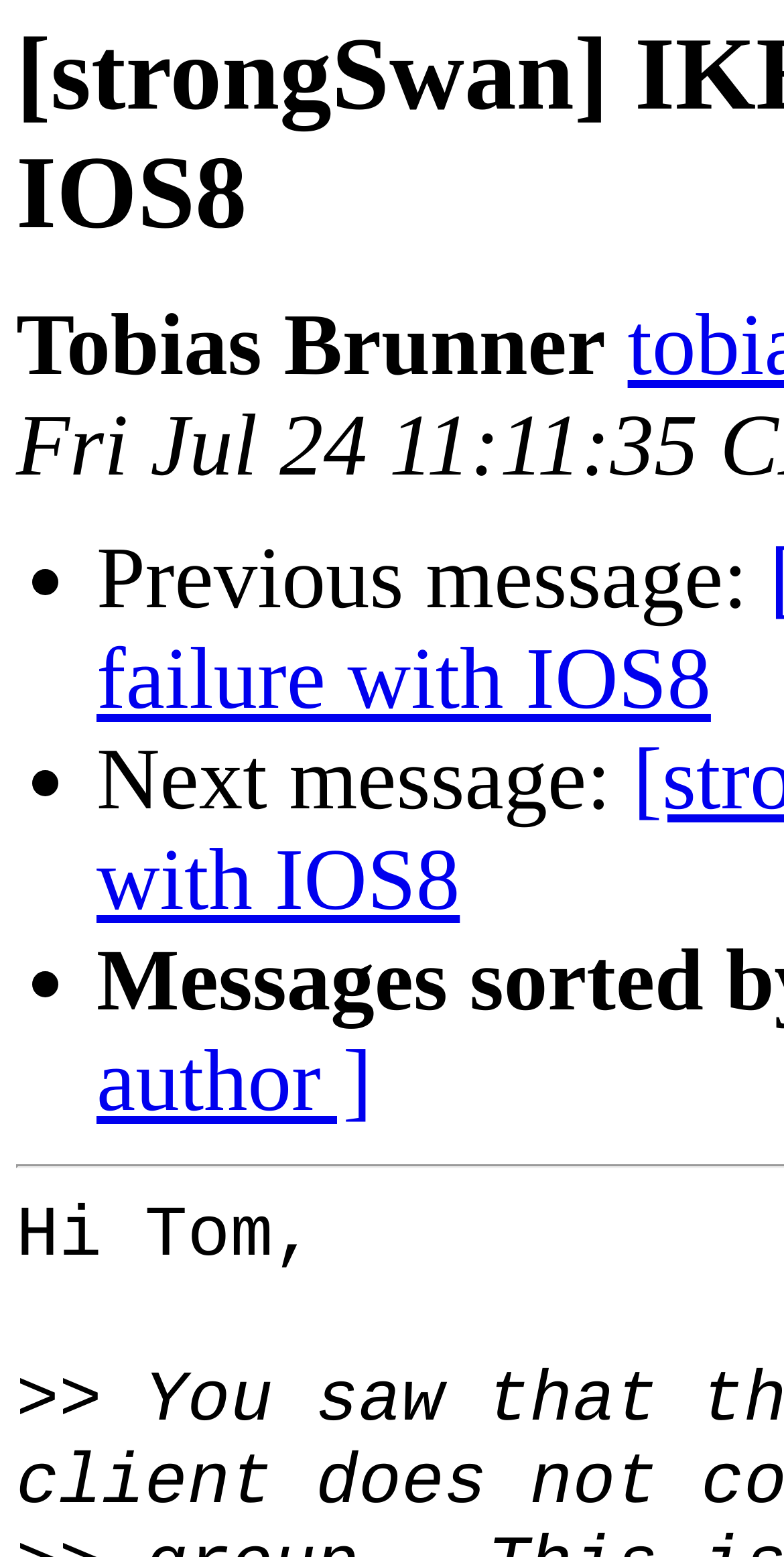Please answer the following question using a single word or phrase: Who is the author of this message?

Tobias Brunner